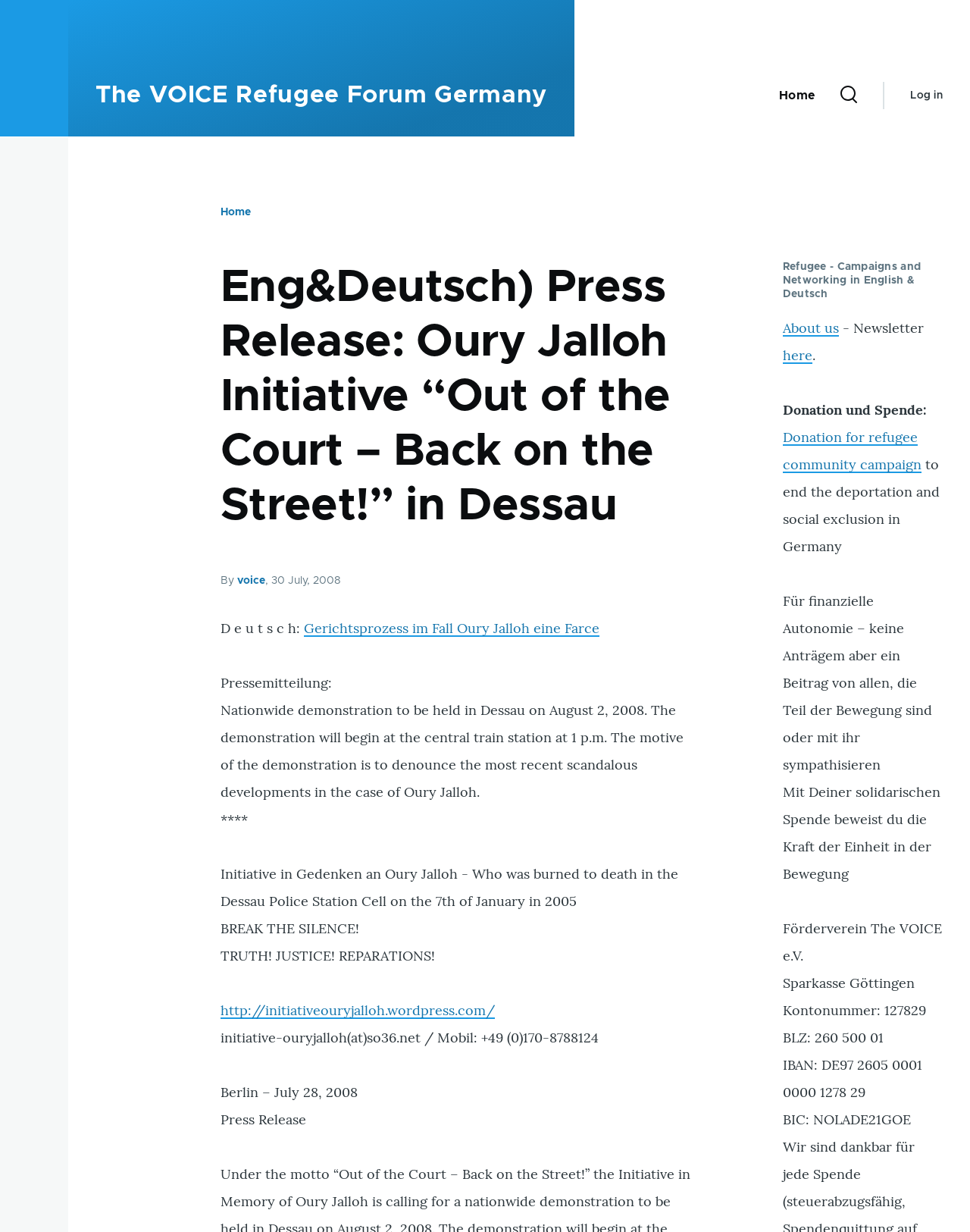Please find the bounding box coordinates of the element that you should click to achieve the following instruction: "Skip to main content". The coordinates should be presented as four float numbers between 0 and 1: [left, top, right, bottom].

[0.0, 0.0, 1.0, 0.011]